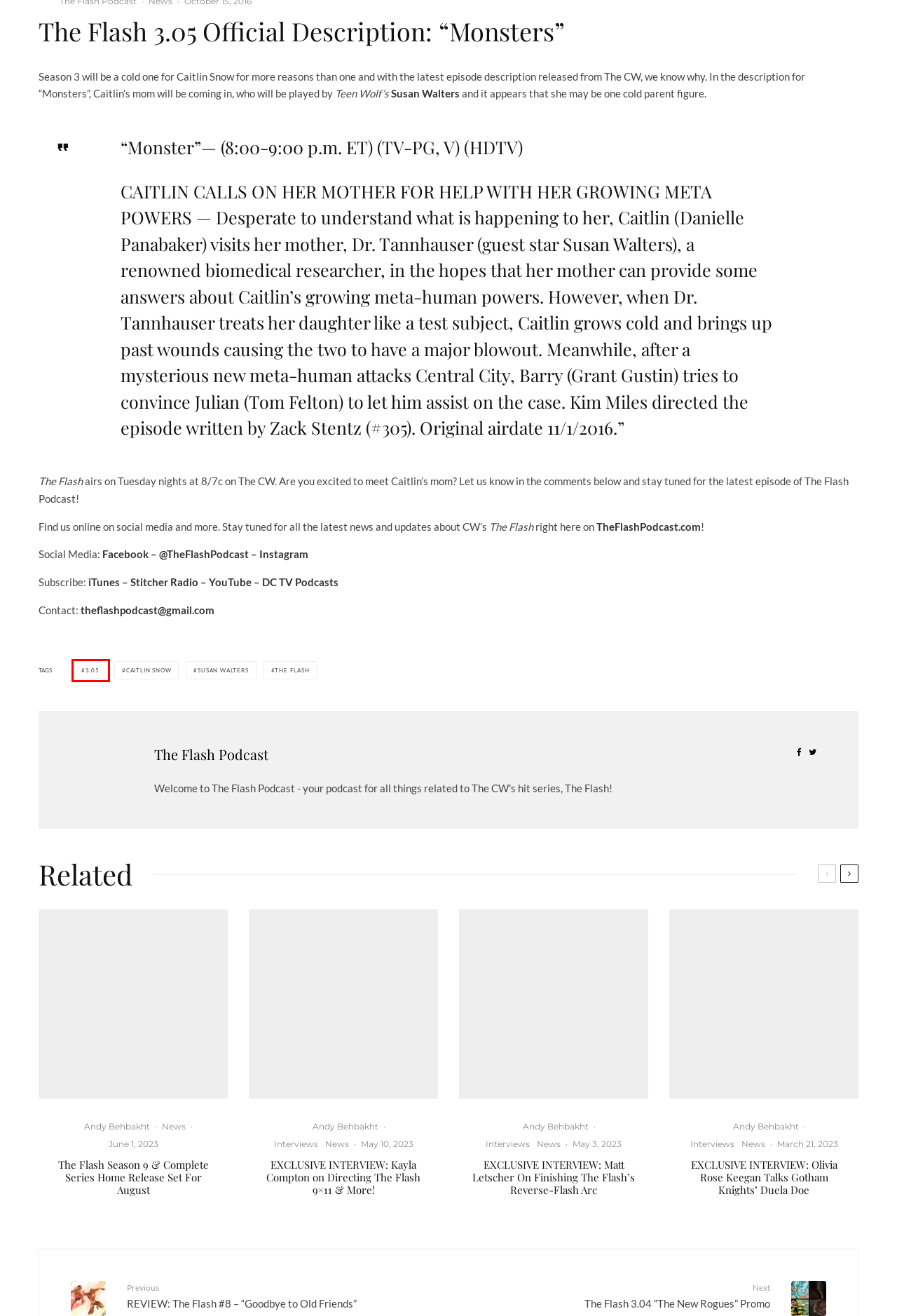You are provided with a screenshot of a webpage highlighting a UI element with a red bounding box. Choose the most suitable webpage description that matches the new page after clicking the element in the bounding box. Here are the candidates:
A. Caitlin Snow Archives - The Flash Podcast
B. EXCLUSIVE INTERVIEW: The Flash Star Kayla Compton
C. The Flash Podcast | A Podcast Dedicated To The CW's The Flash
D. 3.05 Archives - The Flash Podcast
E. EXCLUSIVE INTERVIEW: Matt Letscher On Finishing The Flash
F. The Flash 3.04 “The New Rogues” Promo - The Flash Podcast
G. The Flash Season 9 & Complete Series Home Release
H. The Flash Adds Teen Wolf's Susan Walters As Caitlin Snow's Mother - The Flash Podcast

D